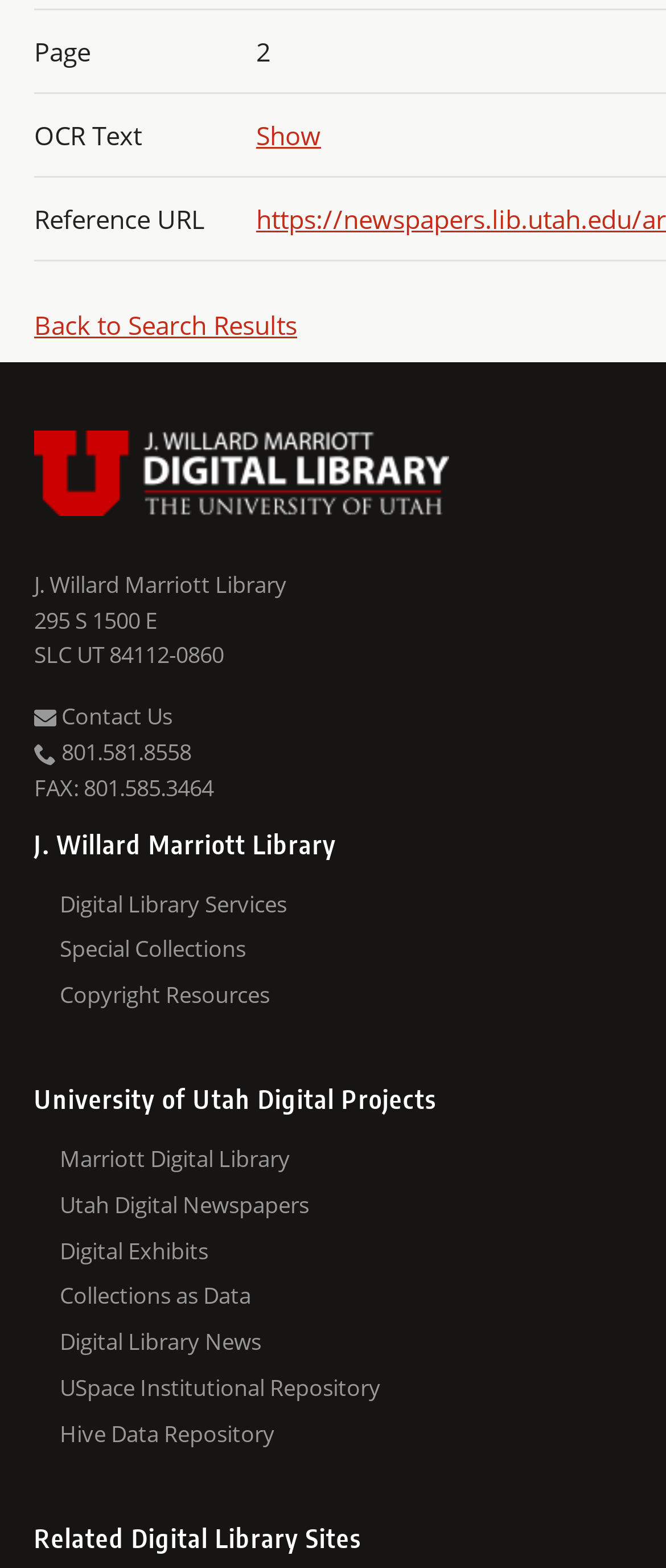Give a one-word or one-phrase response to the question:
How many headings are there on the webpage?

3